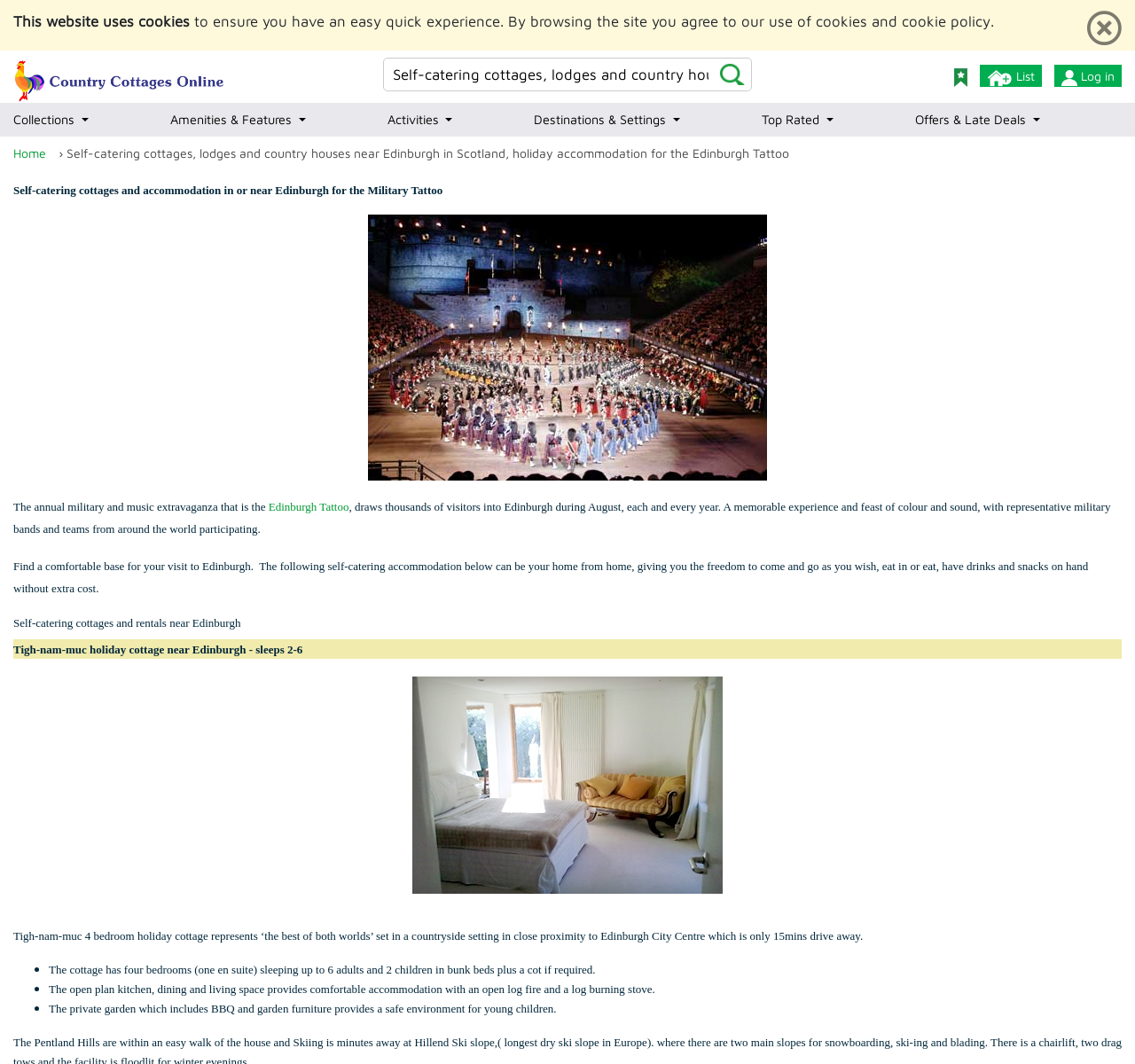Locate the bounding box coordinates of the element that should be clicked to fulfill the instruction: "Find holiday accommodation near Edinburgh".

[0.363, 0.729, 0.637, 0.743]